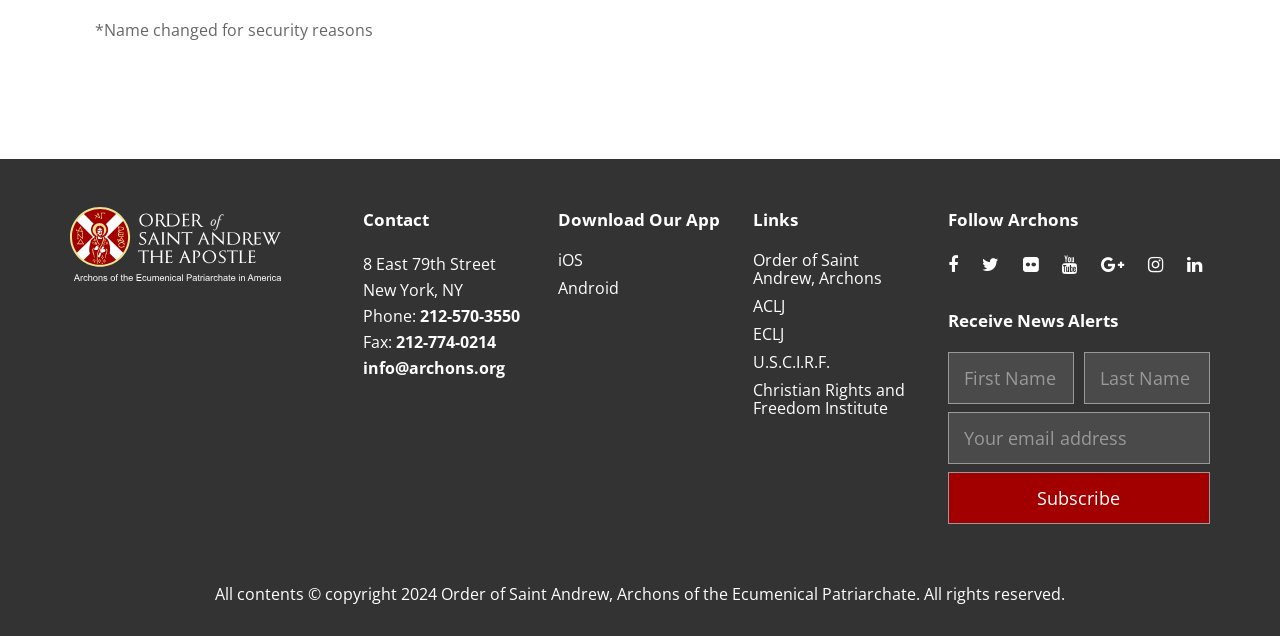How can I contact Archons by phone?
Using the visual information from the image, give a one-word or short-phrase answer.

212-570-3550